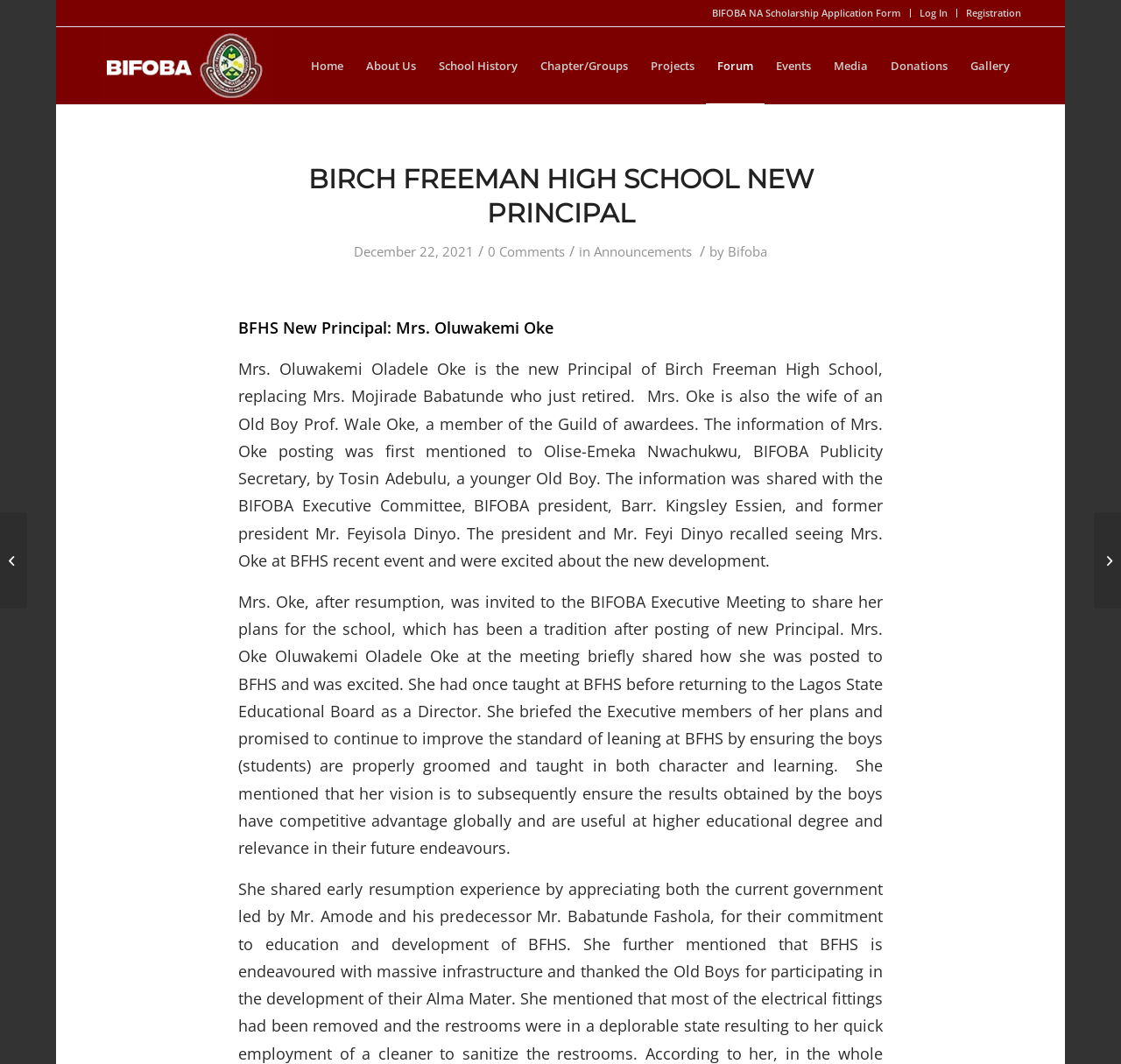What is the relationship between Mrs. Oke and Prof. Wale Oke?
Refer to the screenshot and answer in one word or phrase.

She is his wife